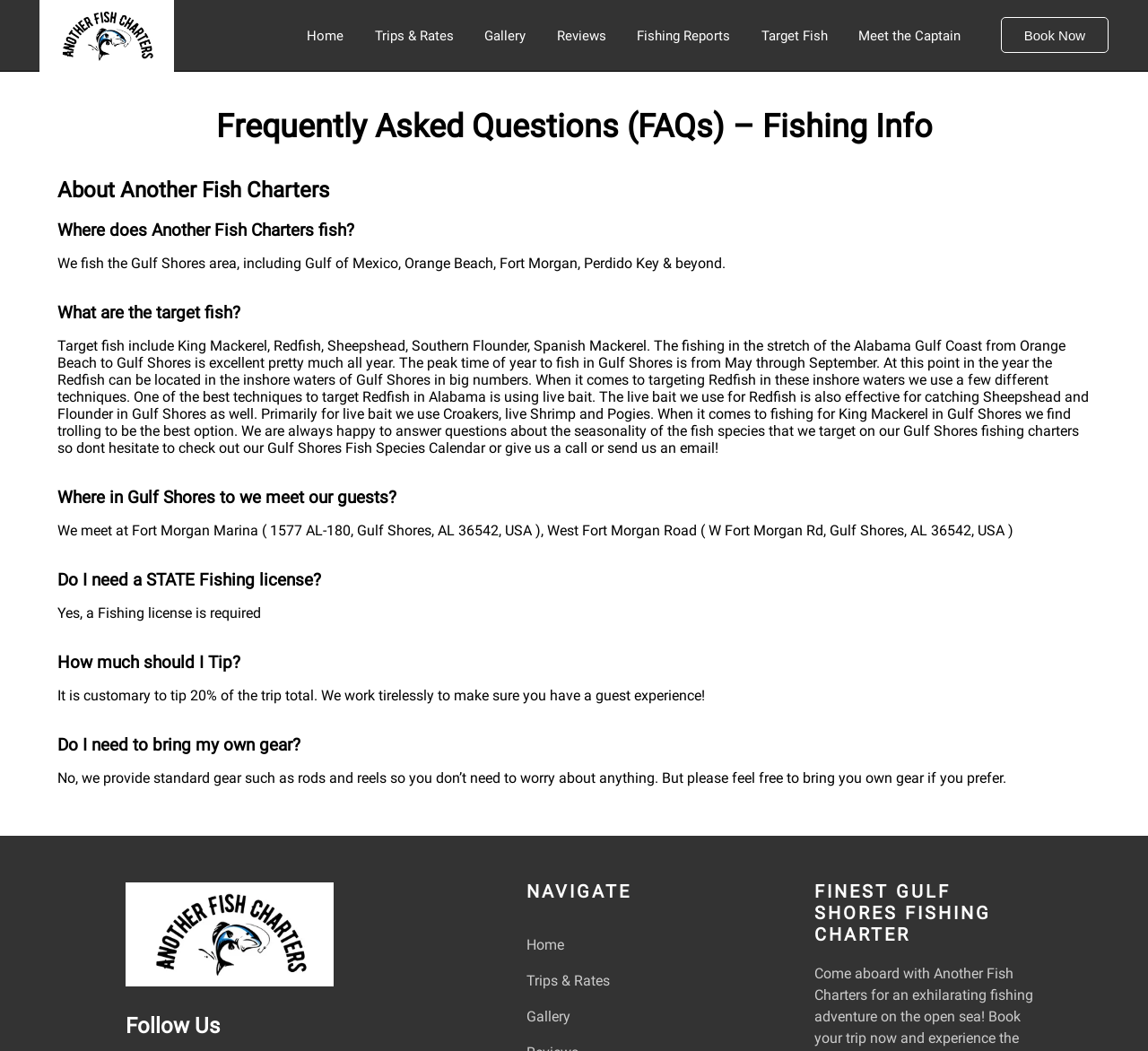Respond with a single word or phrase to the following question:
Where do they meet their guests in Gulf Shores?

Fort Morgan Marina